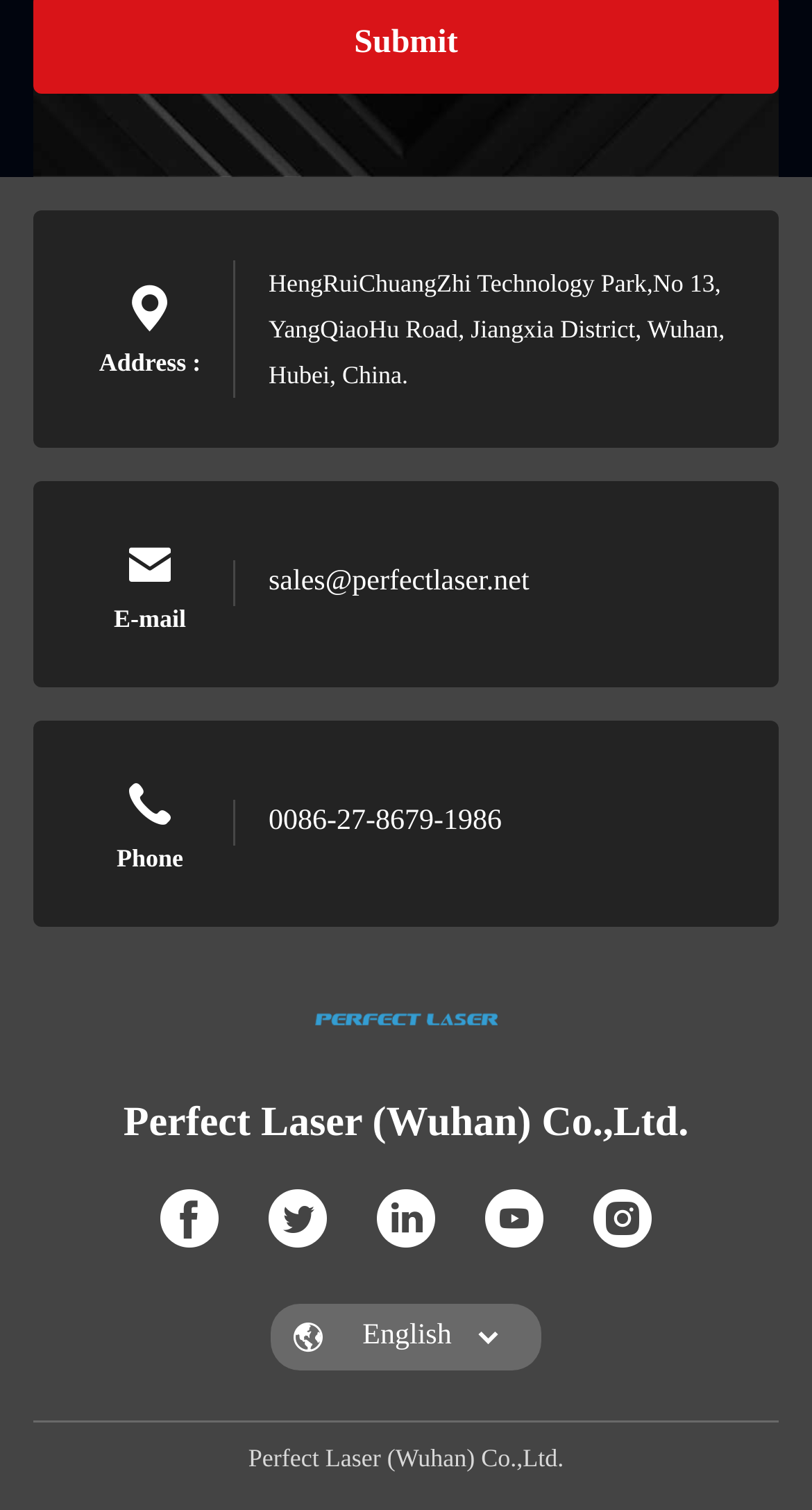What is the company's phone number?
Provide an in-depth answer to the question, covering all aspects.

I found the company's phone number by looking at the link element that says 'Phone' and then reading the corresponding link element that provides the phone number.